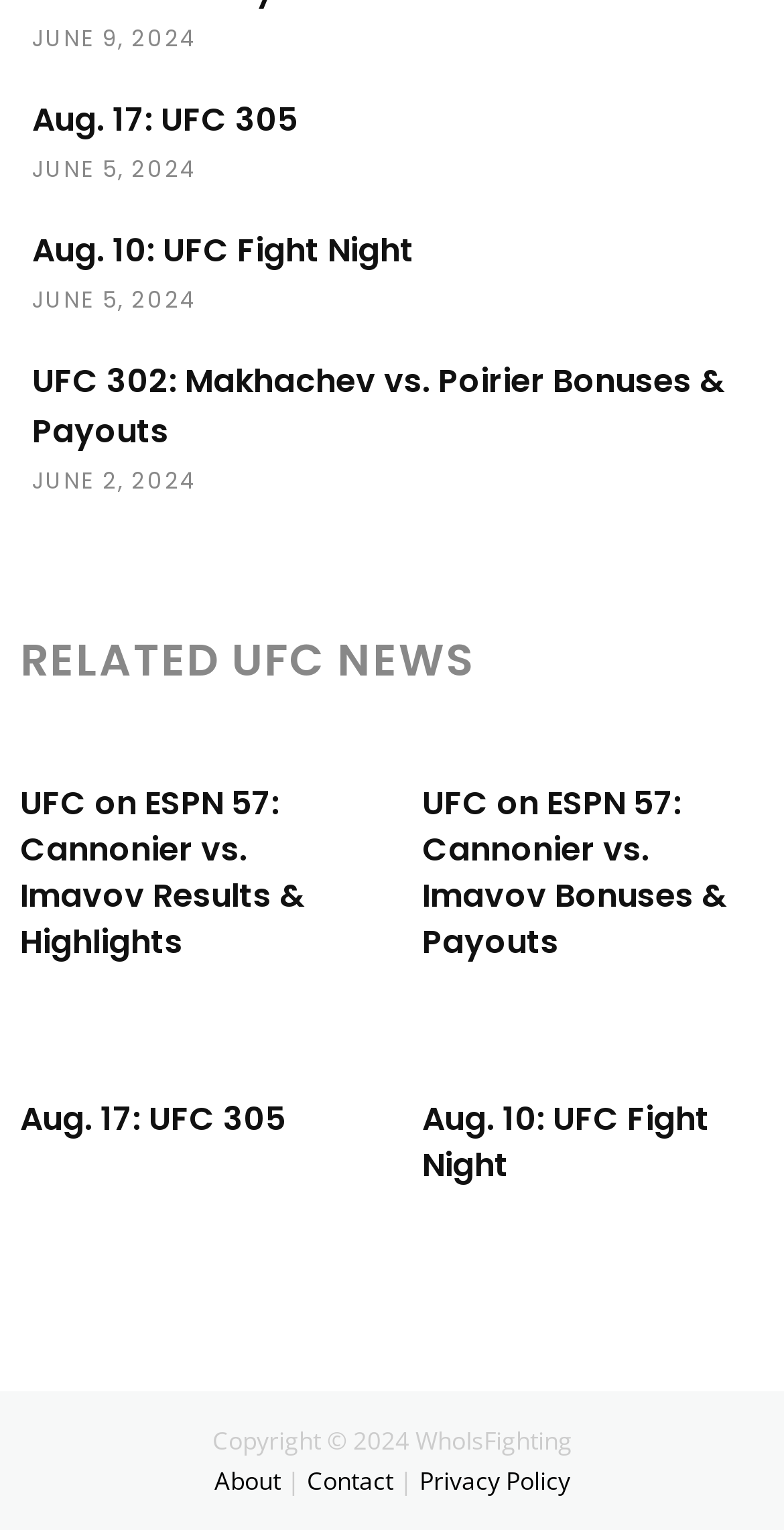What is the position of the link 'About'?
Please provide a comprehensive answer based on the contents of the image.

I found the answer by looking at the link 'About' and its corresponding bounding box coordinates. The link is located at the bottom left of the page.